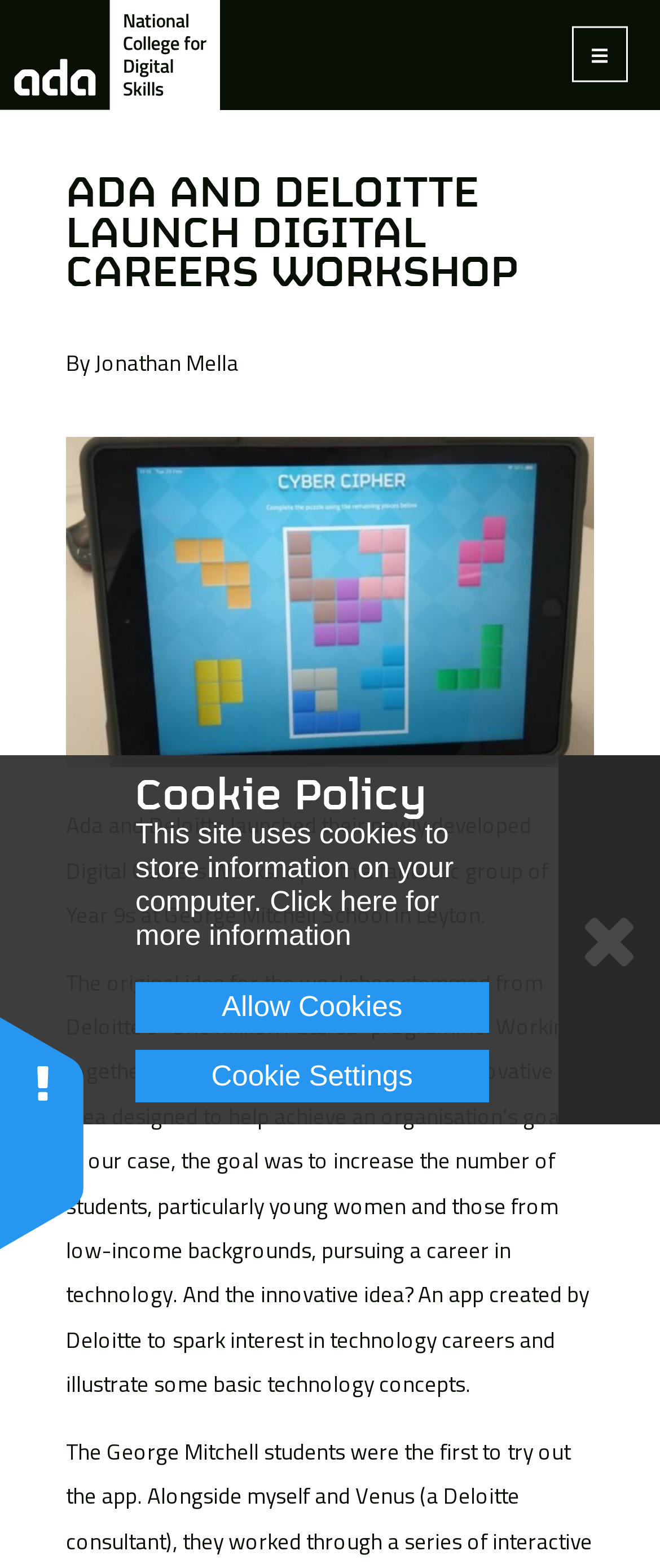Locate the UI element described as follows: "Cookie Settings". Return the bounding box coordinates as four float numbers between 0 and 1 in the order [left, top, right, bottom].

[0.205, 0.67, 0.74, 0.703]